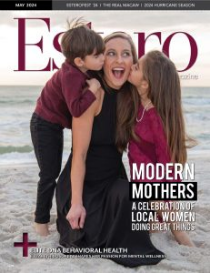Are there three children in the image?
Analyze the image and deliver a detailed answer to the question.

The caption specifically mentions that the mother is surrounded by two children, which implies that there are only two children in the image.